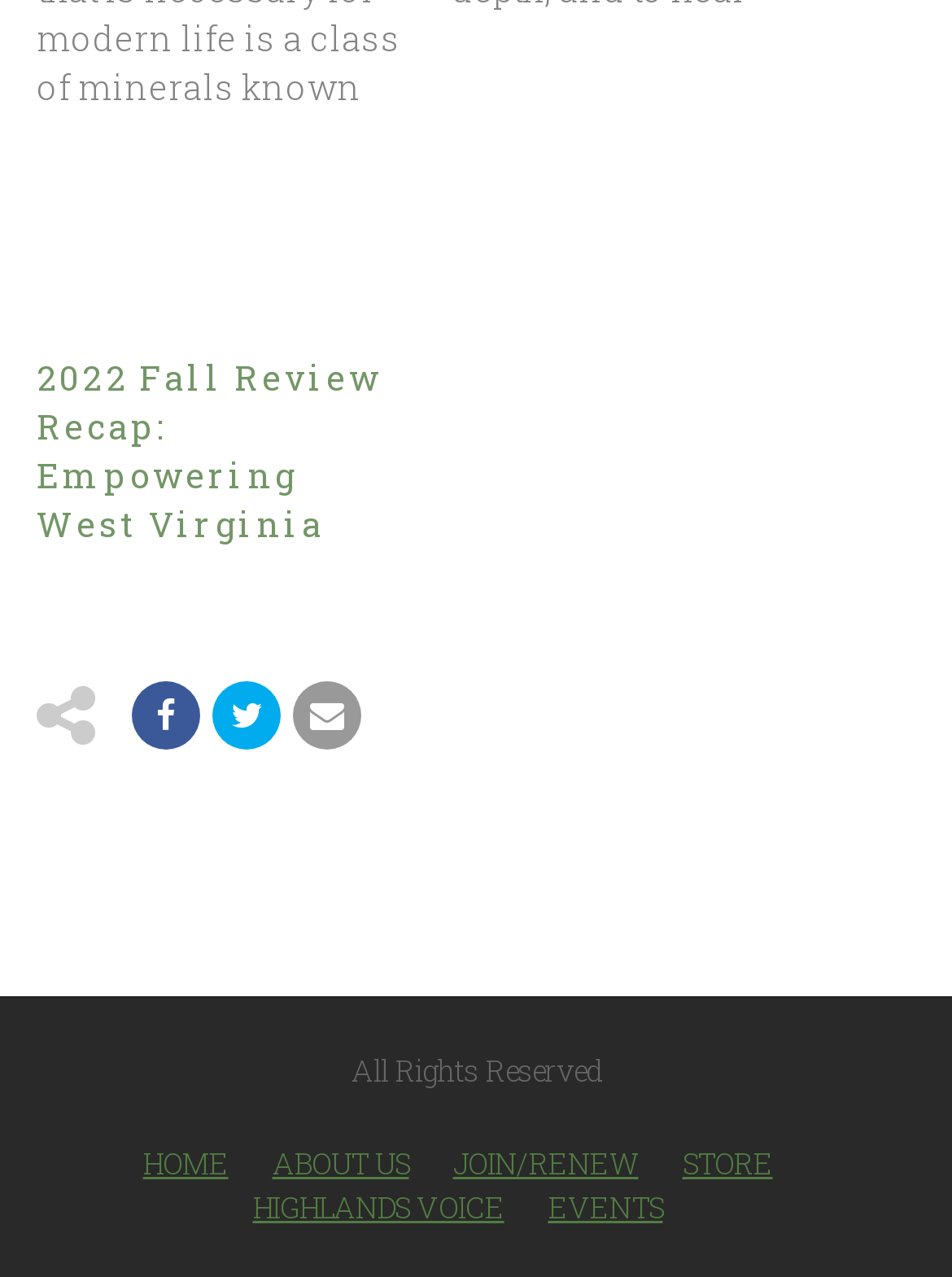Please identify the bounding box coordinates of where to click in order to follow the instruction: "read the Highlands Voice".

[0.265, 0.93, 0.529, 0.96]